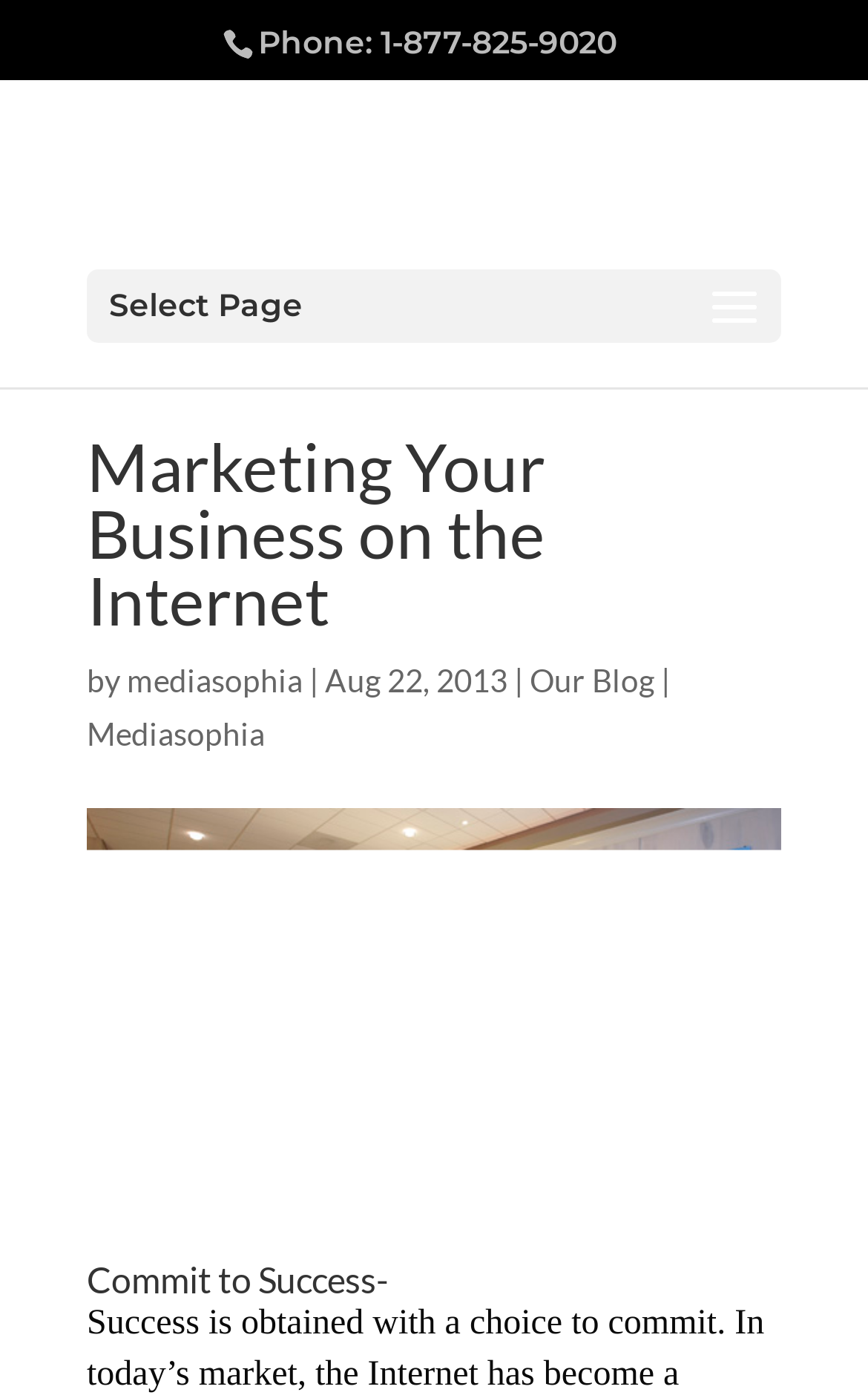What is the phone number on the webpage?
Please answer the question with a detailed and comprehensive explanation.

I found the phone number by looking at the StaticText element with the text 'Phone: 1-877-825-9020' which has a bounding box coordinate of [0.297, 0.015, 0.71, 0.044].